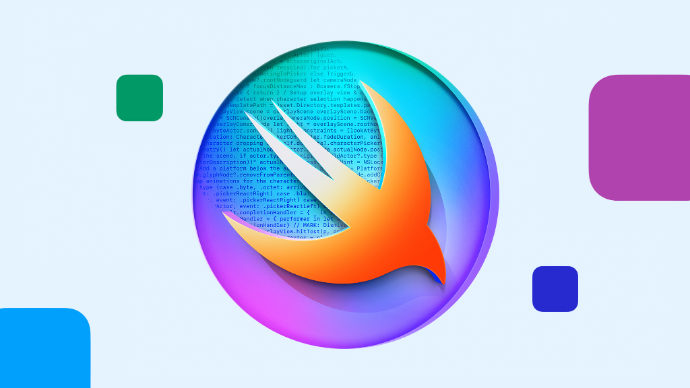Please provide a one-word or phrase answer to the question: 
What is the purpose of the Swift Student Challenge?

Encourage creativity and innovation